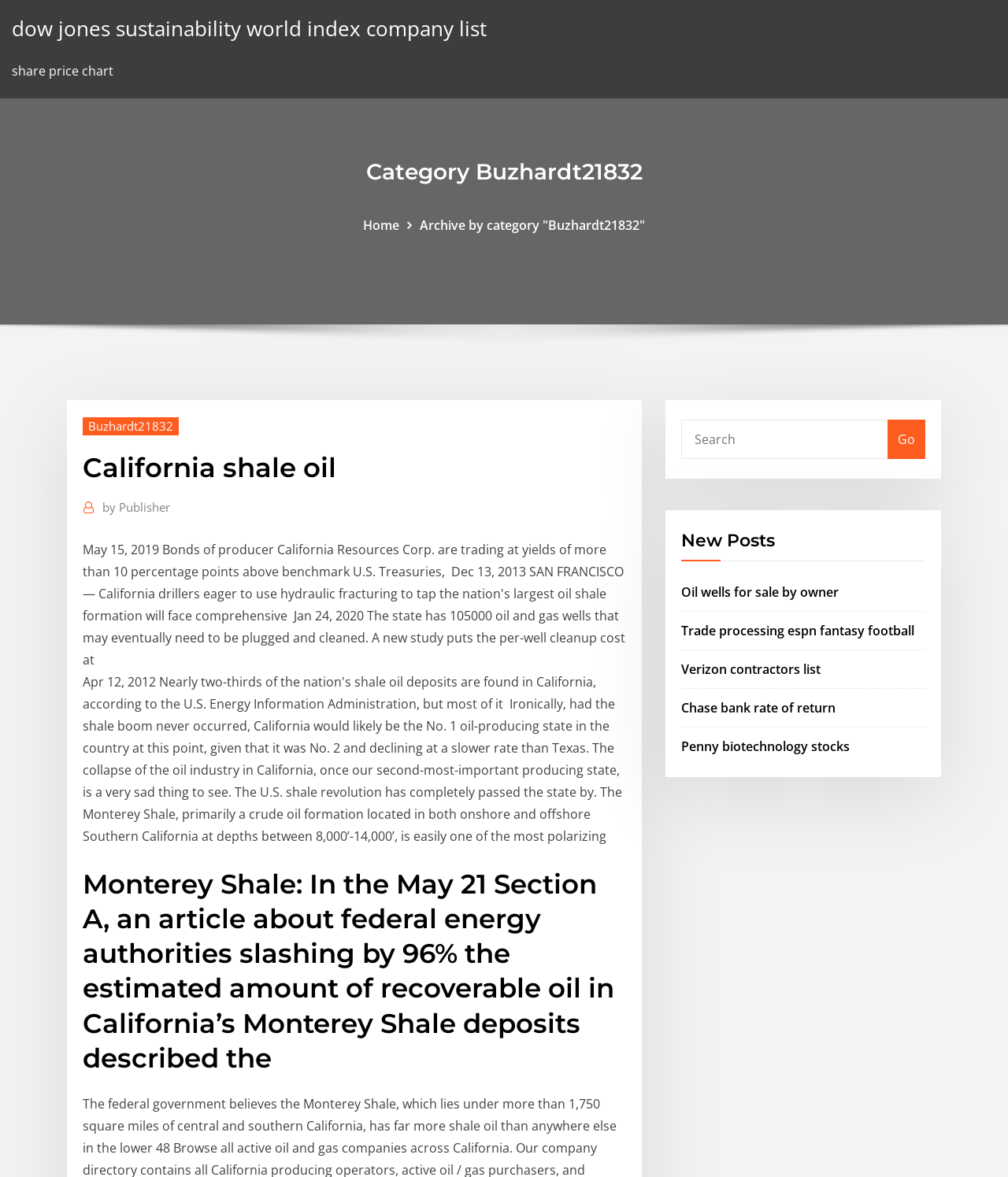Examine the image carefully and respond to the question with a detailed answer: 
How many links are there under the 'New Posts' section?

I counted the links under the 'New Posts' section by looking at the elements with link types and located below the 'New Posts' heading, and found five links labeled 'Oil wells for sale by owner', 'Trade processing espn fantasy football', 'Verizon contractors list', 'Chase bank rate of return', and 'Penny biotechnology stocks'.